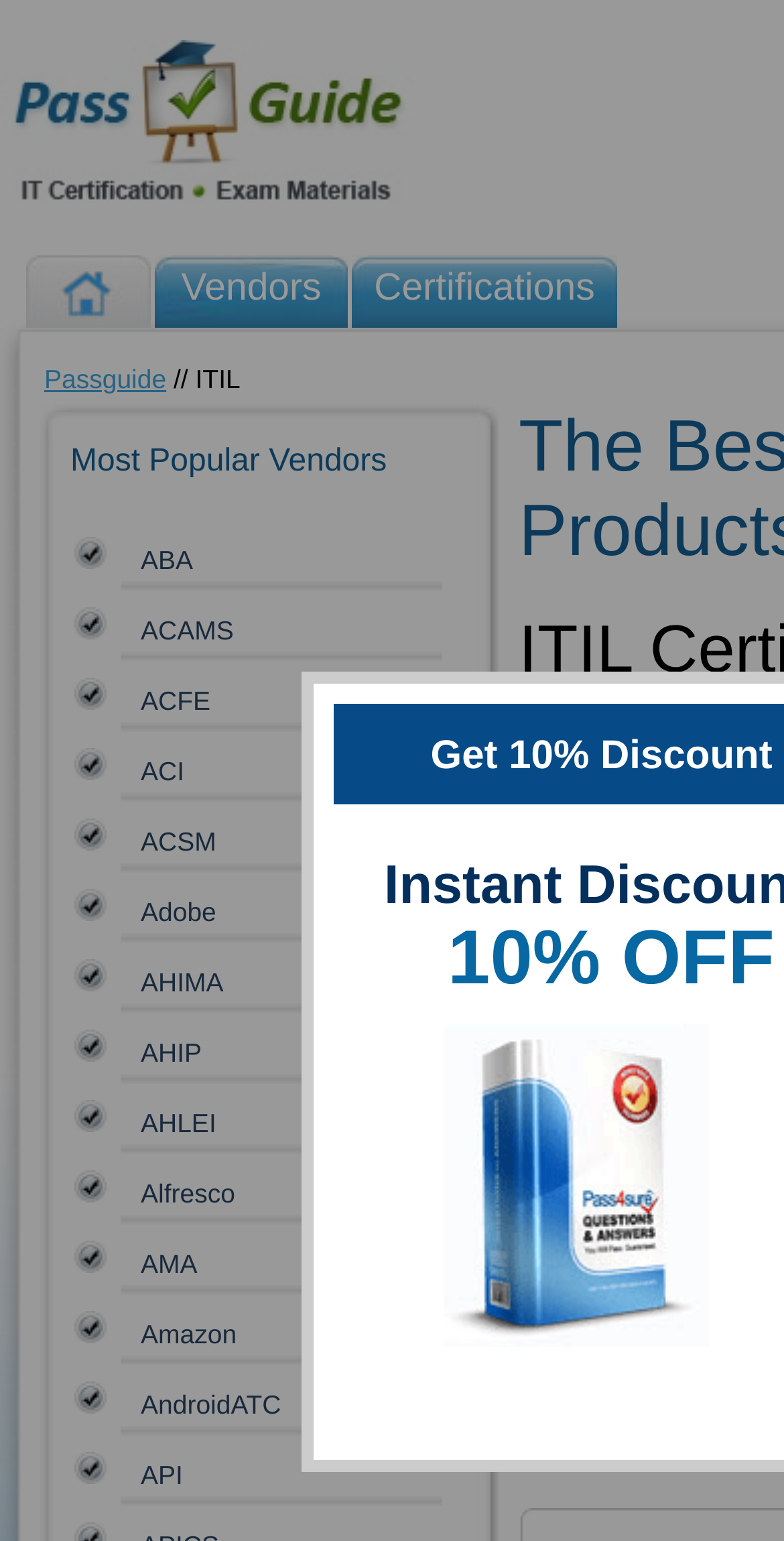What is the category of certifications listed?
Carefully examine the image and provide a detailed answer to the question.

The category of certifications listed can be determined by looking at the heading 'Most Popular Vendors' and the subsequent list of links, which includes 'ITIL Practitioner', 'ITILFND V4', 'ITILSC-OSA', and 'ITILSC-SOA', indicating that the category is ITIL.